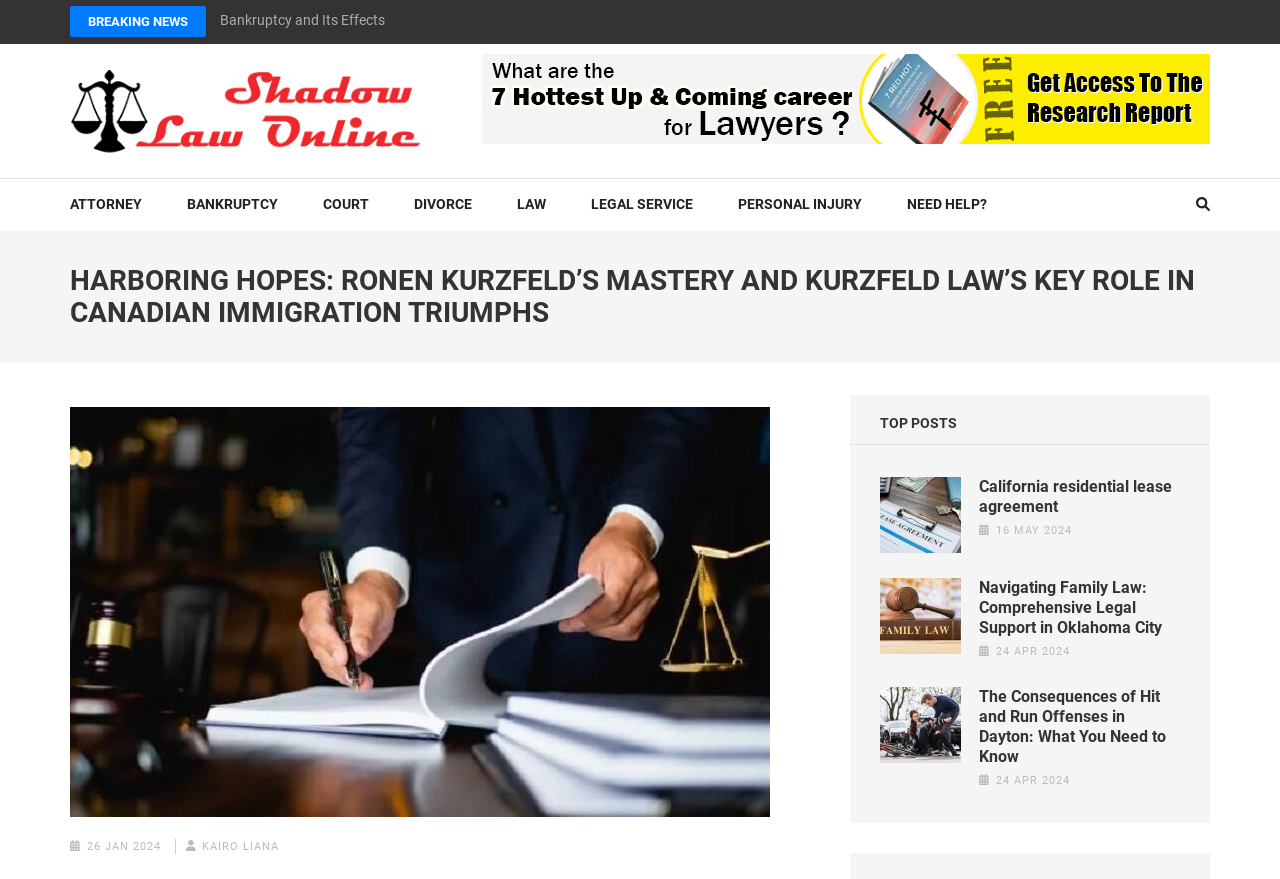What is the purpose of the button at the top right corner of the webpage?
Based on the image, give a one-word or short phrase answer.

Search